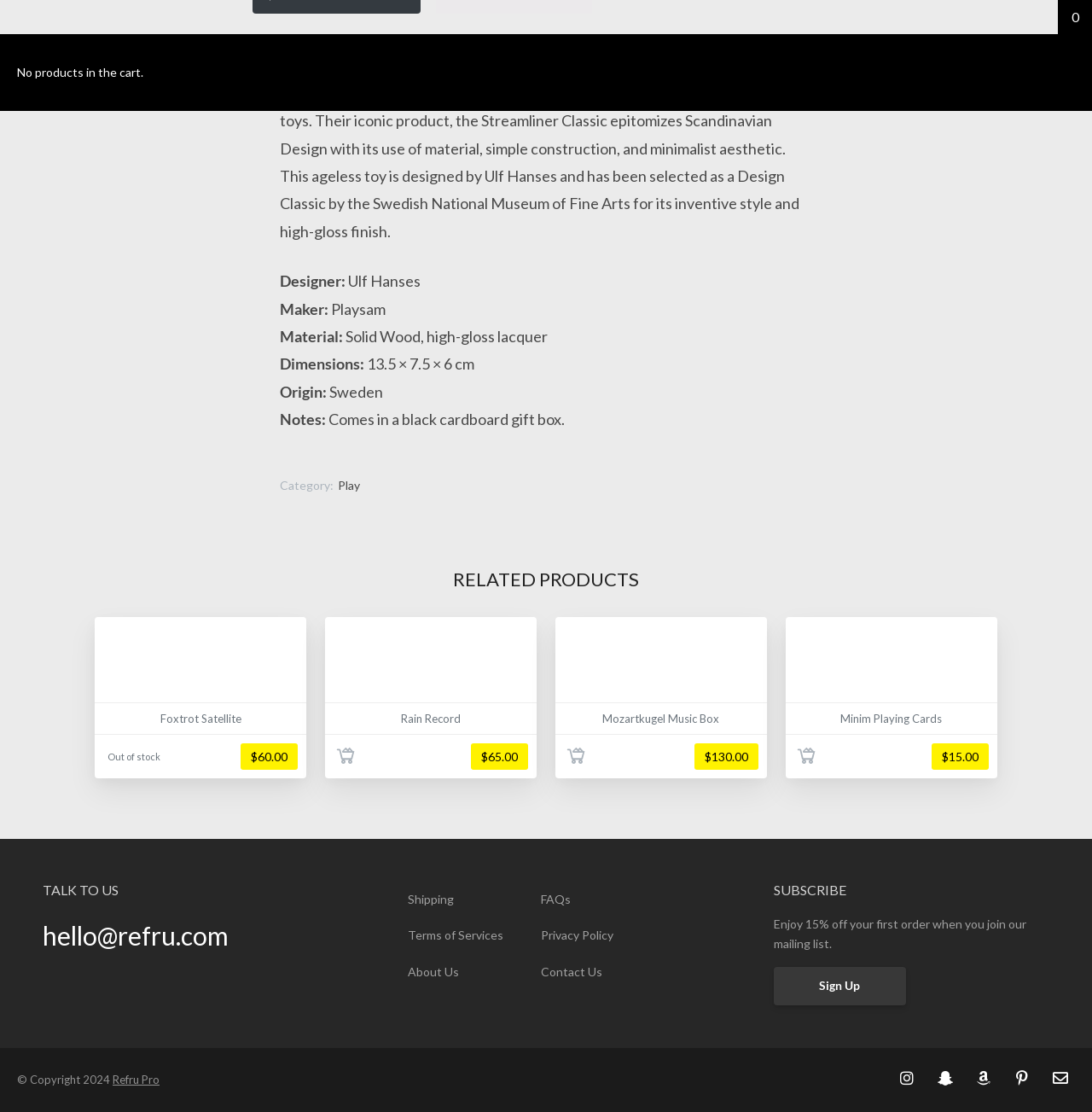Please find the bounding box coordinates of the clickable region needed to complete the following instruction: "Contact us". The bounding box coordinates must consist of four float numbers between 0 and 1, i.e., [left, top, right, bottom].

[0.495, 0.858, 0.609, 0.891]